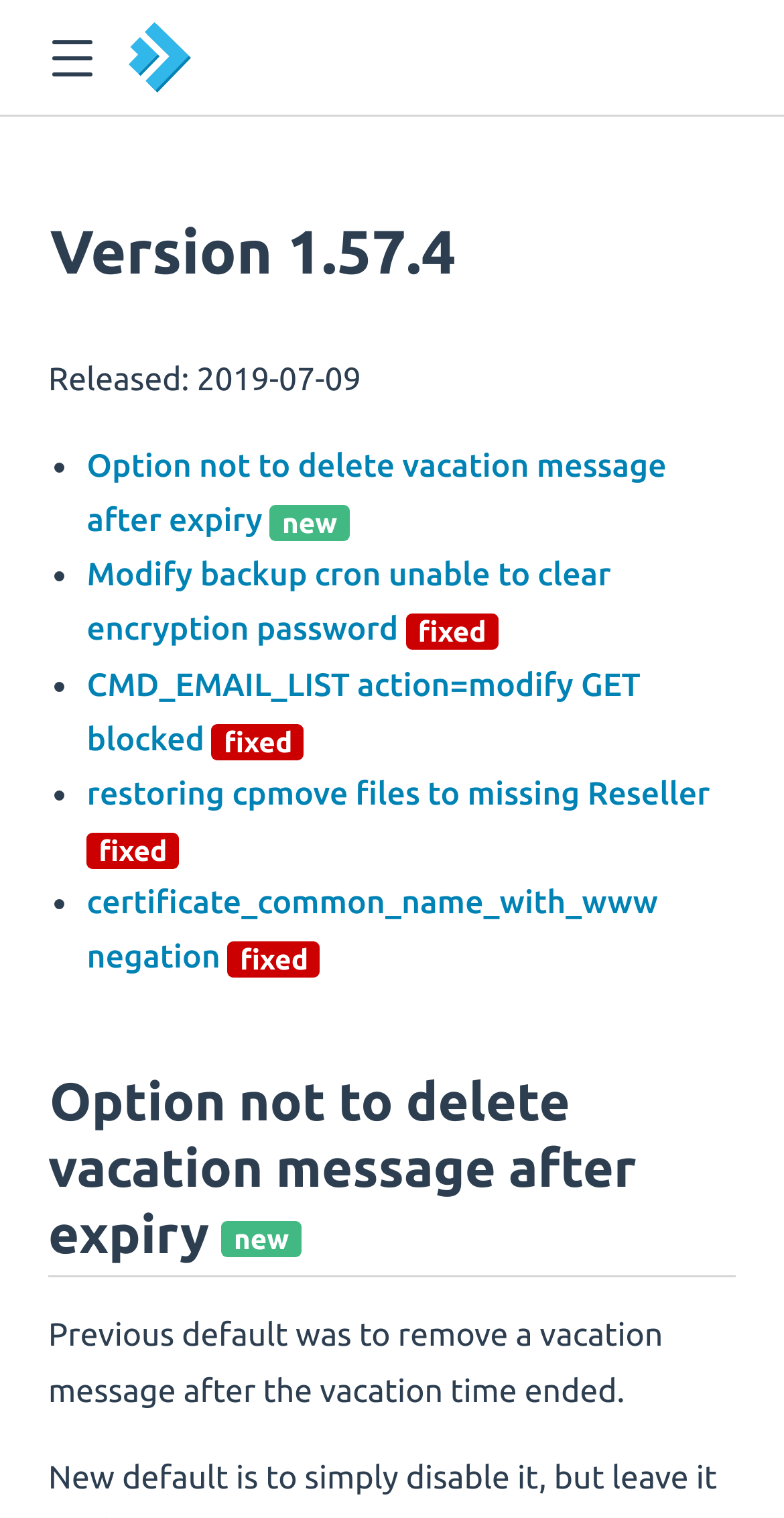Find the bounding box coordinates of the element to click in order to complete this instruction: "toggle sidebar". The bounding box coordinates must be four float numbers between 0 and 1, denoted as [left, top, right, bottom].

[0.041, 0.013, 0.142, 0.065]